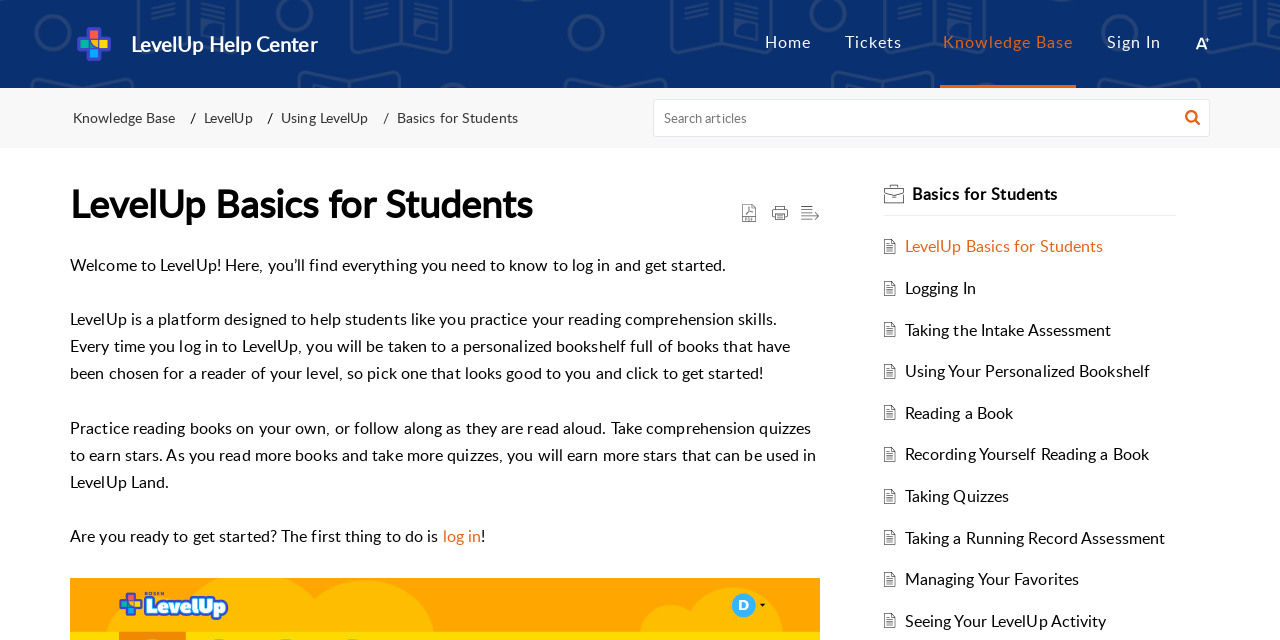Provide a short, one-word or phrase answer to the question below:
How many links are there in the main menu?

4